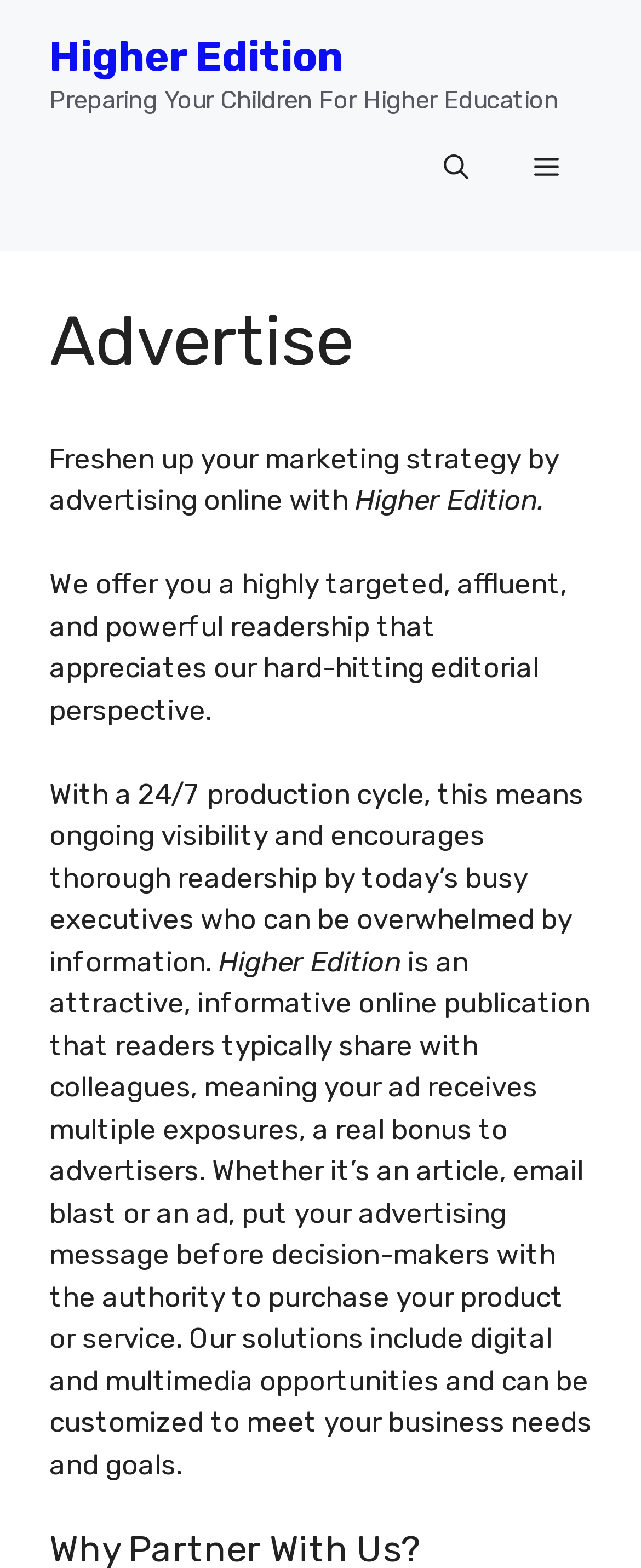Please give a concise answer to this question using a single word or phrase: 
What is the name of the publication?

Higher Edition